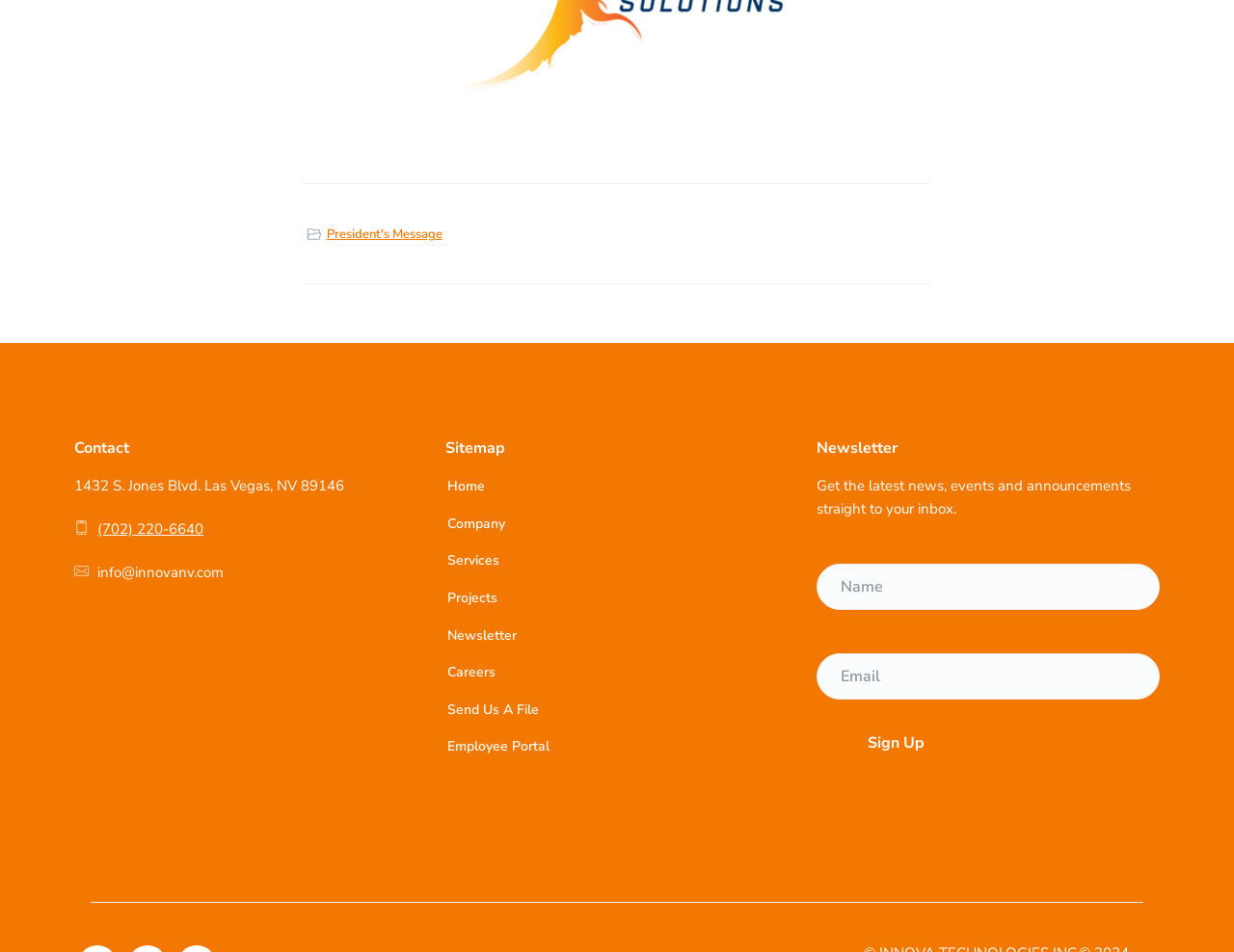Identify the bounding box for the UI element described as: "name="your-email" placeholder="Email"". Ensure the coordinates are four float numbers between 0 and 1, formatted as [left, top, right, bottom].

[0.662, 0.687, 0.94, 0.735]